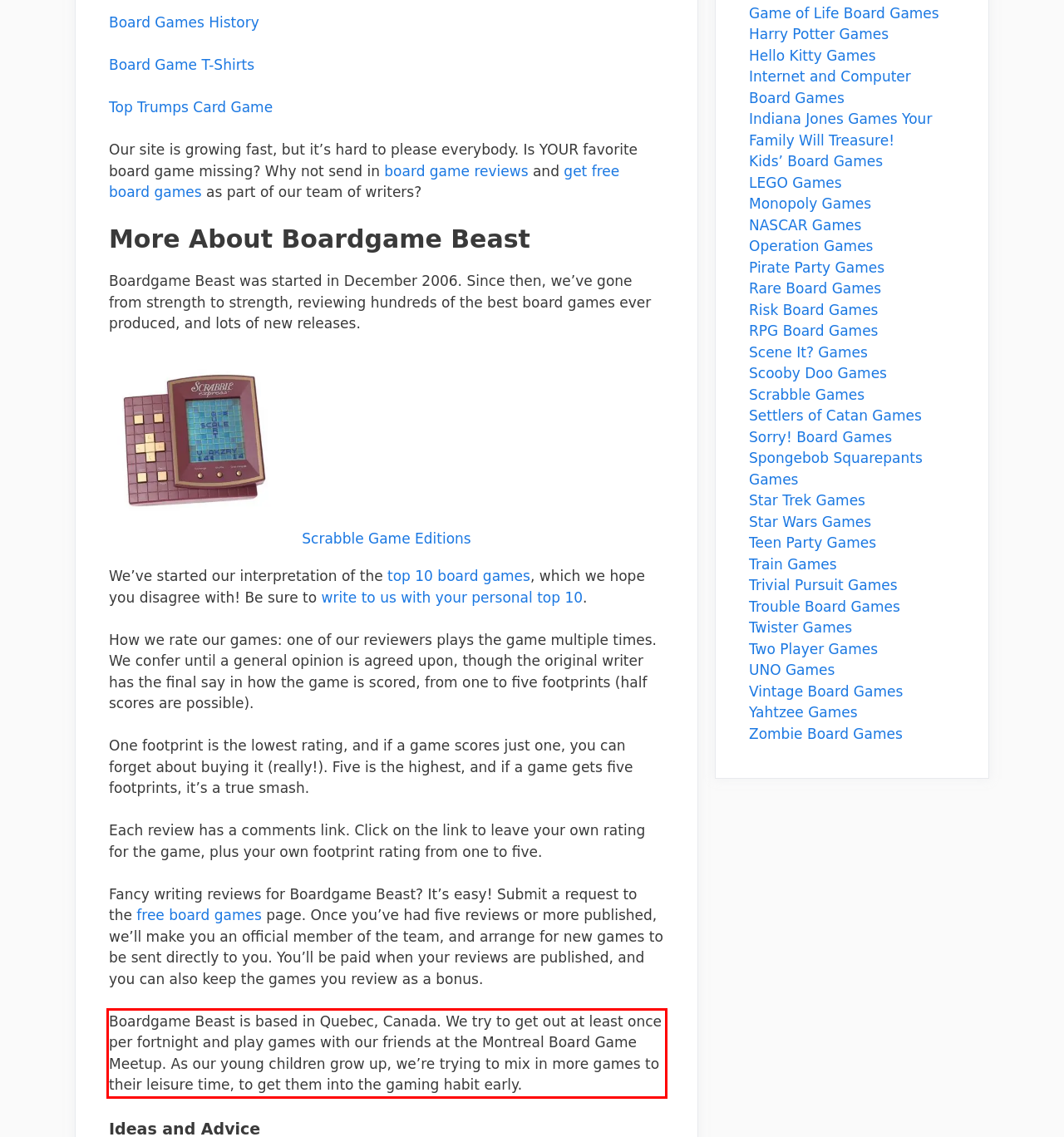Using OCR, extract the text content found within the red bounding box in the given webpage screenshot.

Boardgame Beast is based in Quebec, Canada. We try to get out at least once per fortnight and play games with our friends at the Montreal Board Game Meetup. As our young children grow up, we’re trying to mix in more games to their leisure time, to get them into the gaming habit early.